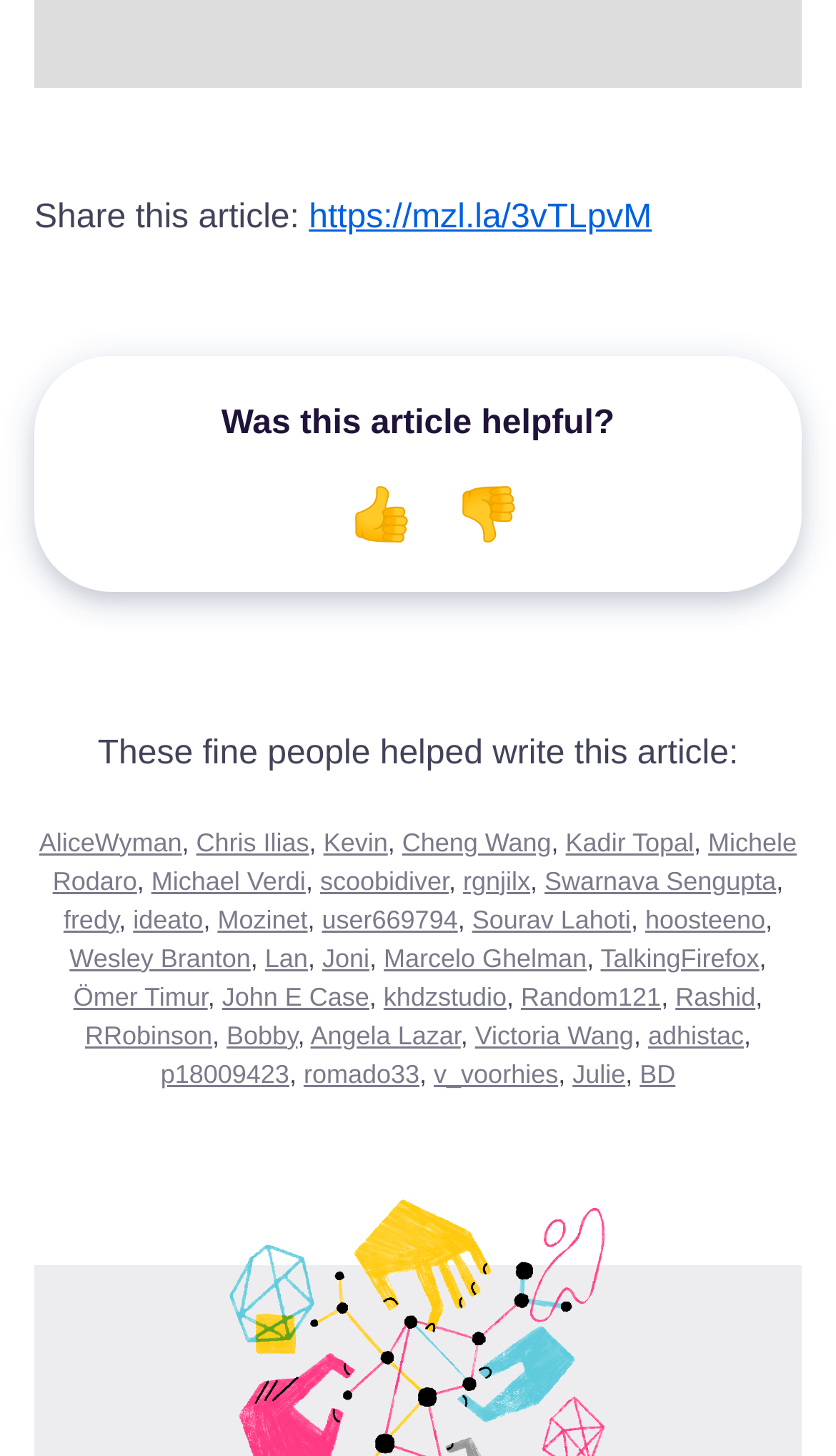Respond to the question below with a single word or phrase:
What is the purpose of the 'Share this article:' link?

Sharing the article